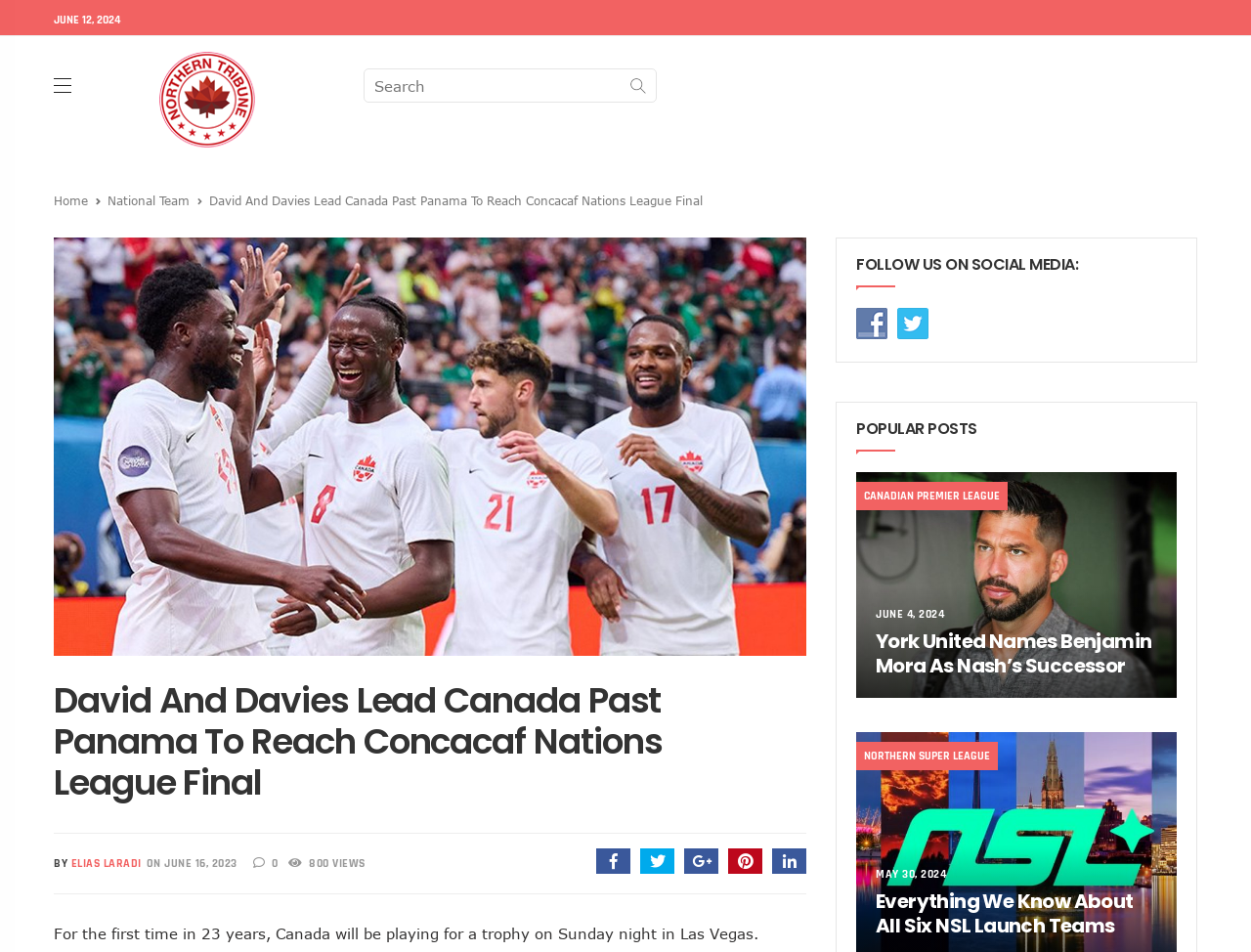Identify and provide the bounding box for the element described by: "Home".

[0.043, 0.203, 0.07, 0.218]